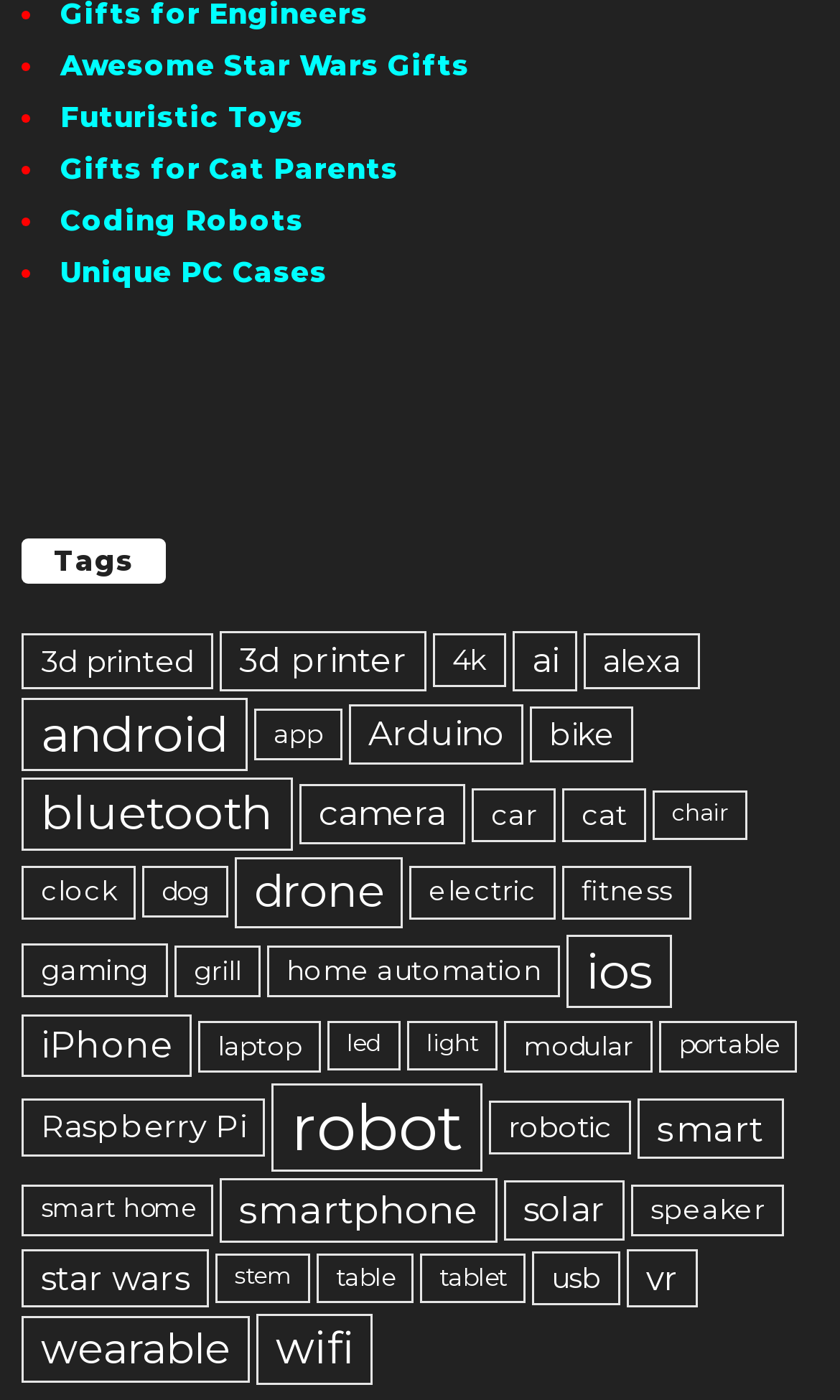Find the bounding box coordinates for the area that should be clicked to accomplish the instruction: "Explore 'Tags'".

[0.026, 0.386, 0.197, 0.42]